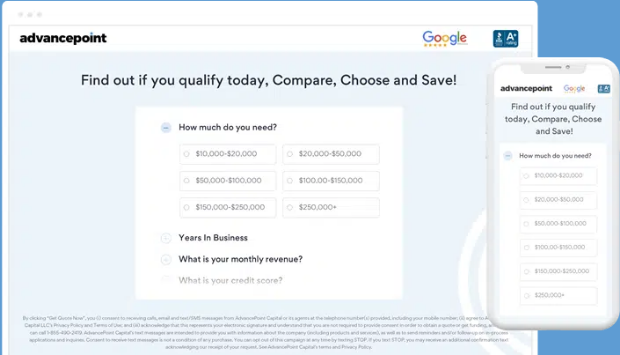Give a detailed account of what is happening in the image.

The image showcases a user-friendly interface from AdvancePoint Capital, designed to help users determine their eligibility for business loans. Prominently displayed at the top is the bold headline, "Find out if you qualify today, Compare, Choose and Save!" This call-to-action encourages prospective borrowers to engage with the loan qualification process. 

Central to the design is a structured input form where users can specify the amount of funding they need, featuring a range of options from $10,000 to over $250,000. The form also includes important questions about the user's business, such as "Years In Business," "What is your monthly revenue?" and "What’s your credit score?" 

On the right, a mobile version of the same interface illustrates its accessibility across devices, ensuring a seamless experience whether on a computer or smartphone. The overall layout is clean and professional, reinforcing AdvancePoint Capital's mission to simplify the loan application process for users.